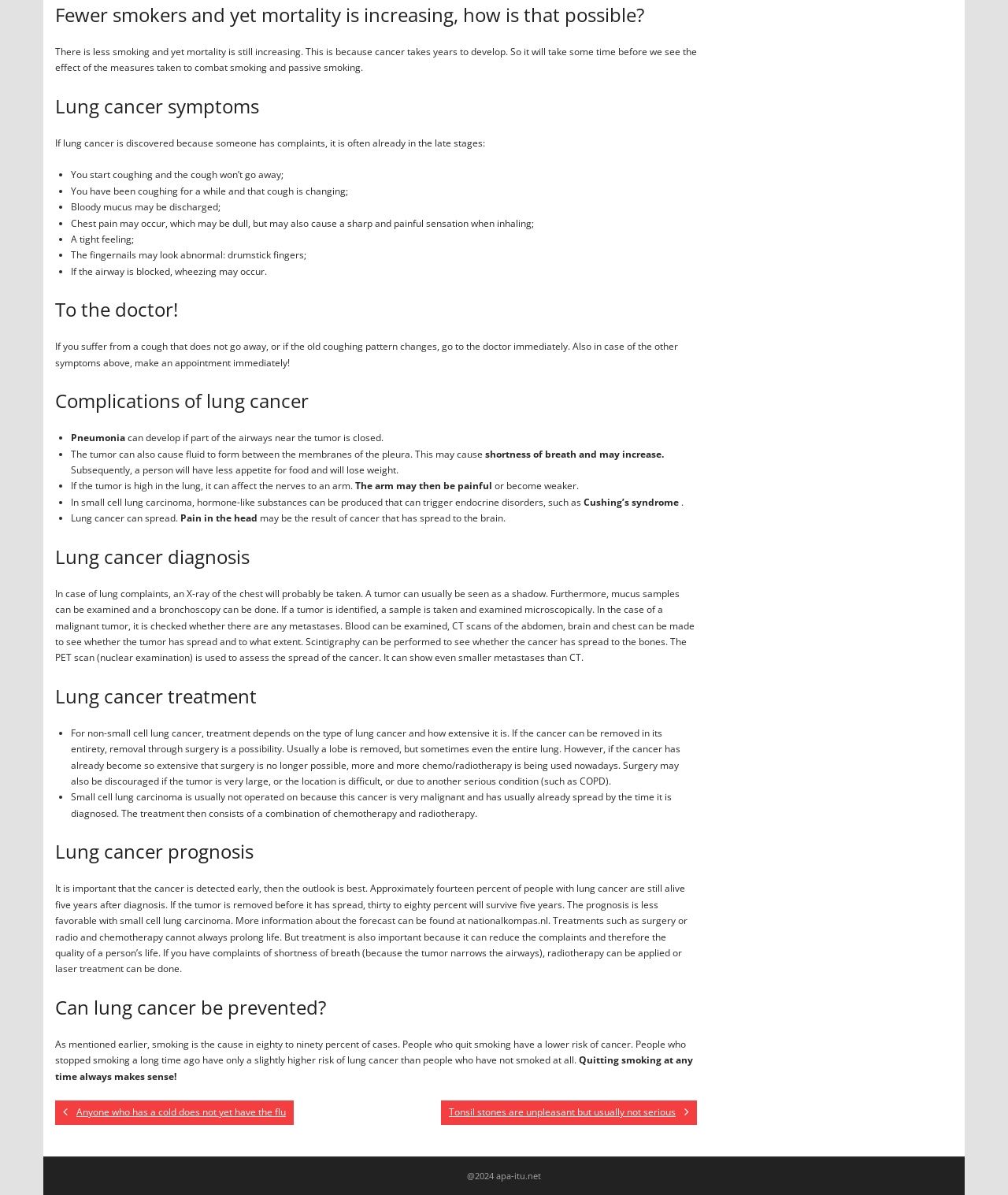Answer the following query concisely with a single word or phrase:
What is the prognosis for people with lung cancer if the tumor is removed before it has spread?

Thirty to eighty percent will survive five years